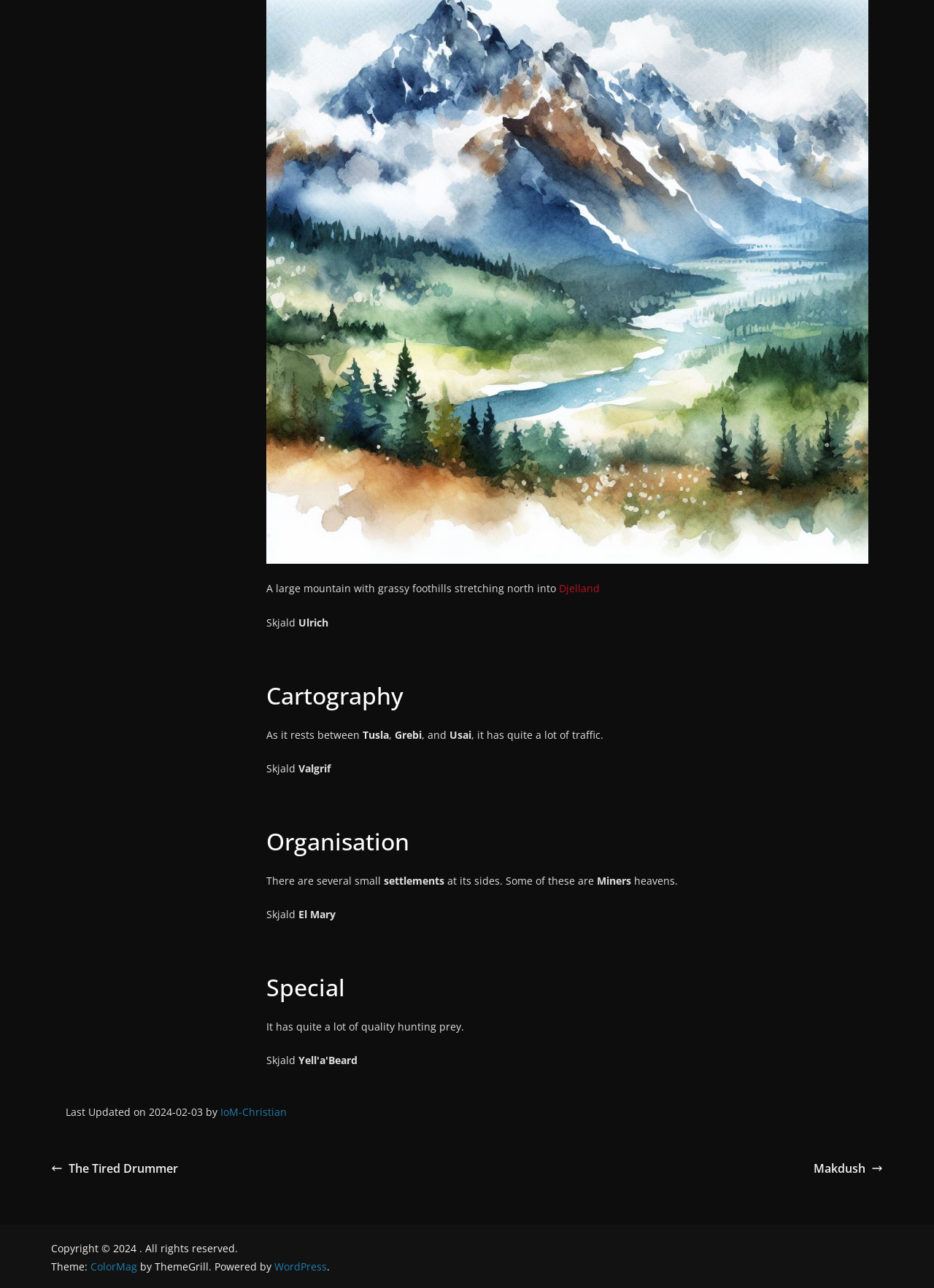Locate the bounding box coordinates of the UI element described by: "IoM-Christian". Provide the coordinates as four float numbers between 0 and 1, formatted as [left, top, right, bottom].

[0.236, 0.859, 0.307, 0.869]